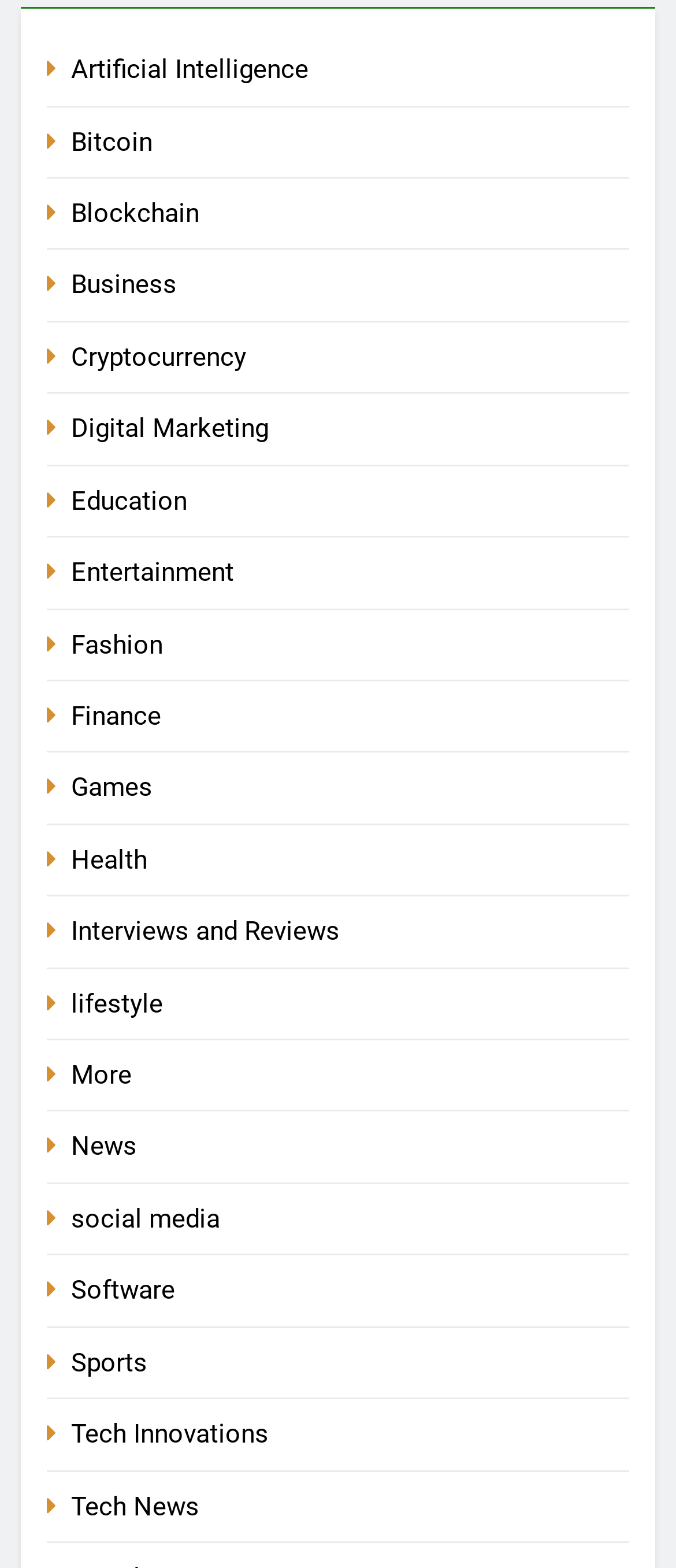Identify the bounding box coordinates of the element that should be clicked to fulfill this task: "Click on Artificial Intelligence". The coordinates should be provided as four float numbers between 0 and 1, i.e., [left, top, right, bottom].

[0.105, 0.034, 0.456, 0.054]